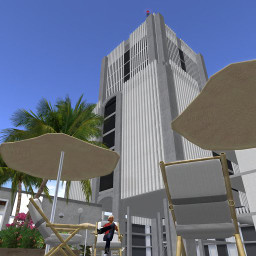What is the architectural style of the building?
Respond to the question with a single word or phrase according to the image.

modern